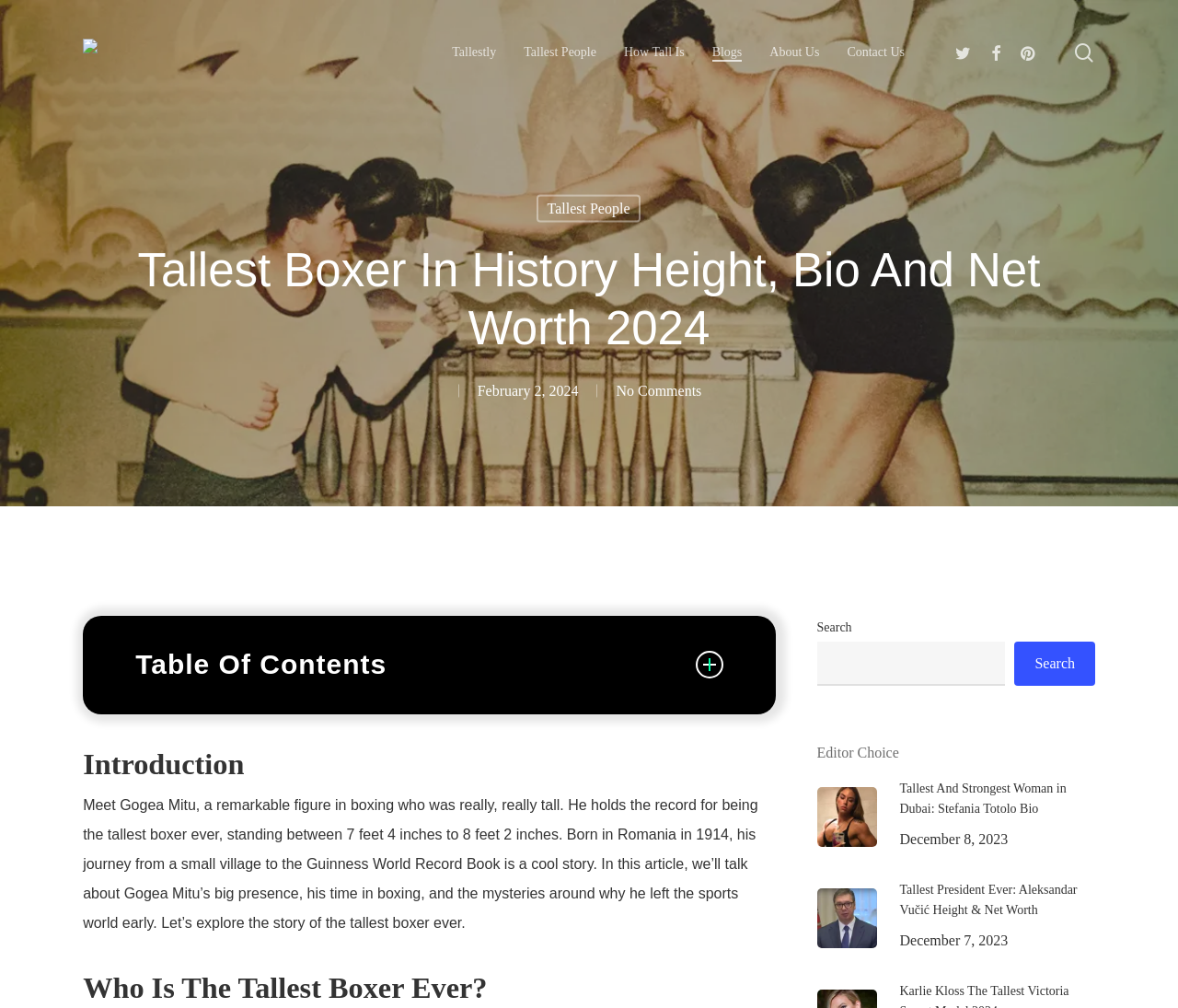Locate the bounding box coordinates of the element that should be clicked to fulfill the instruction: "Search for something".

[0.07, 0.169, 0.93, 0.238]